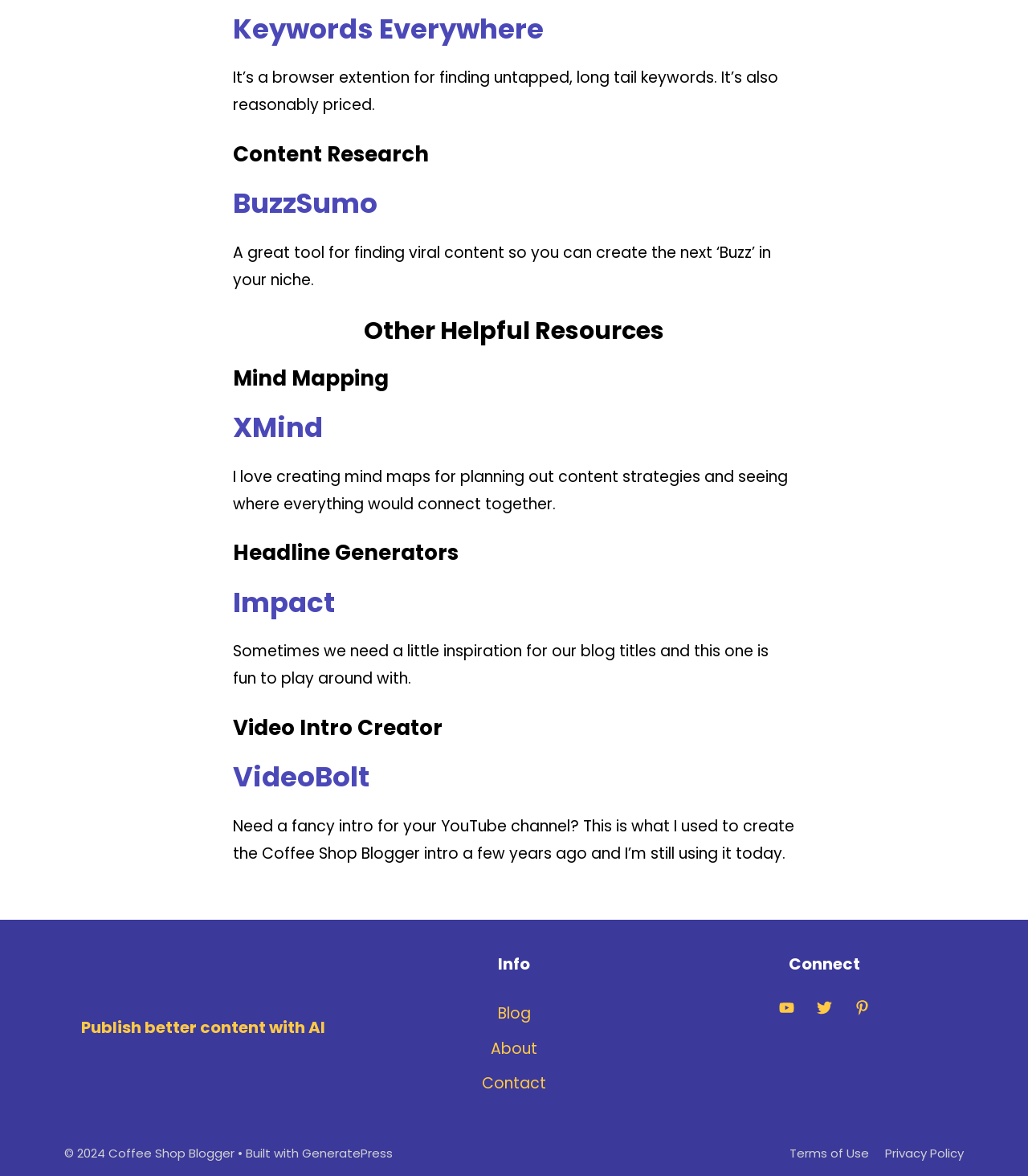Provide the bounding box coordinates of the section that needs to be clicked to accomplish the following instruction: "Click on 'Keywords Everywhere'."

[0.227, 0.008, 0.529, 0.041]